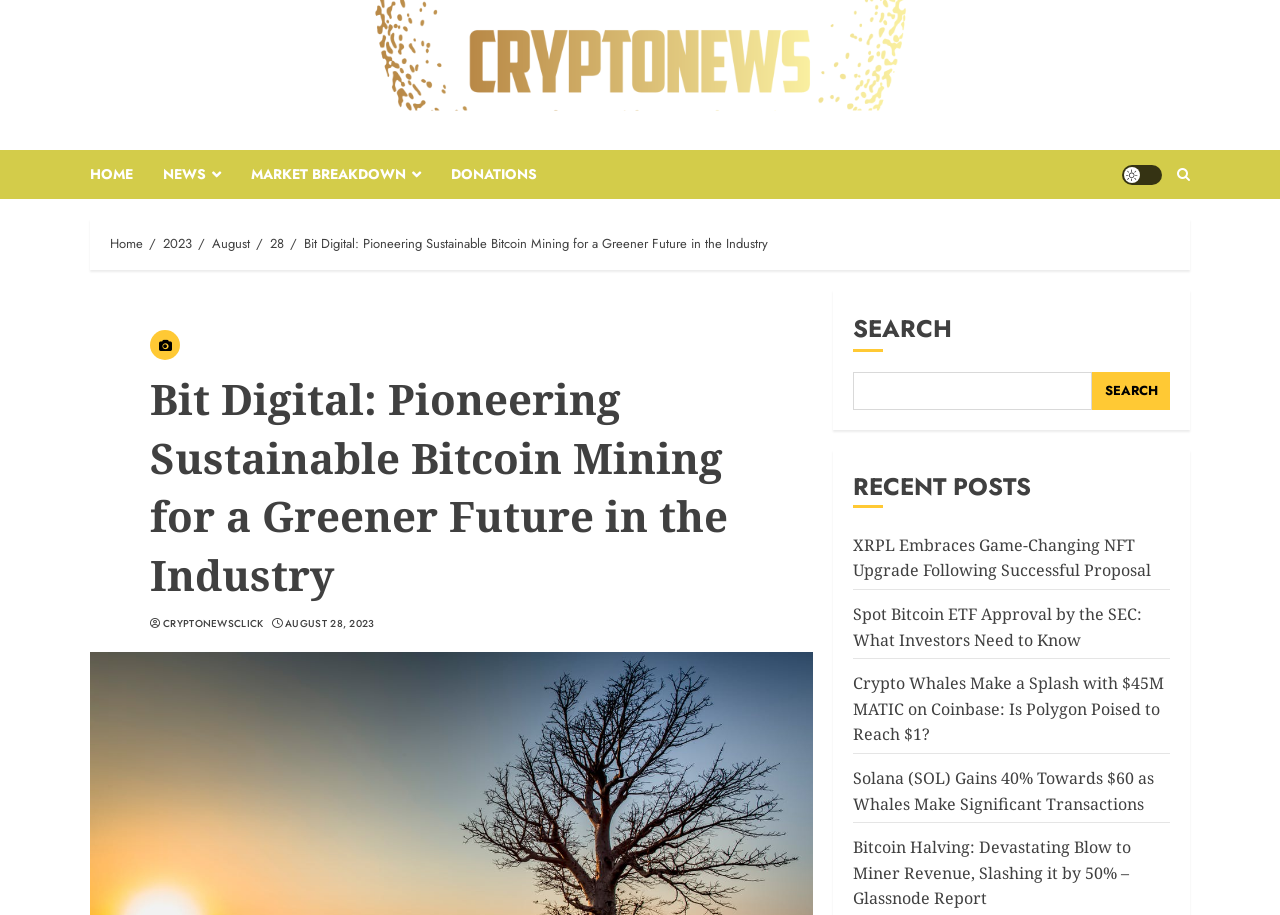Determine the bounding box coordinates of the element's region needed to click to follow the instruction: "read news". Provide these coordinates as four float numbers between 0 and 1, formatted as [left, top, right, bottom].

[0.127, 0.164, 0.196, 0.217]